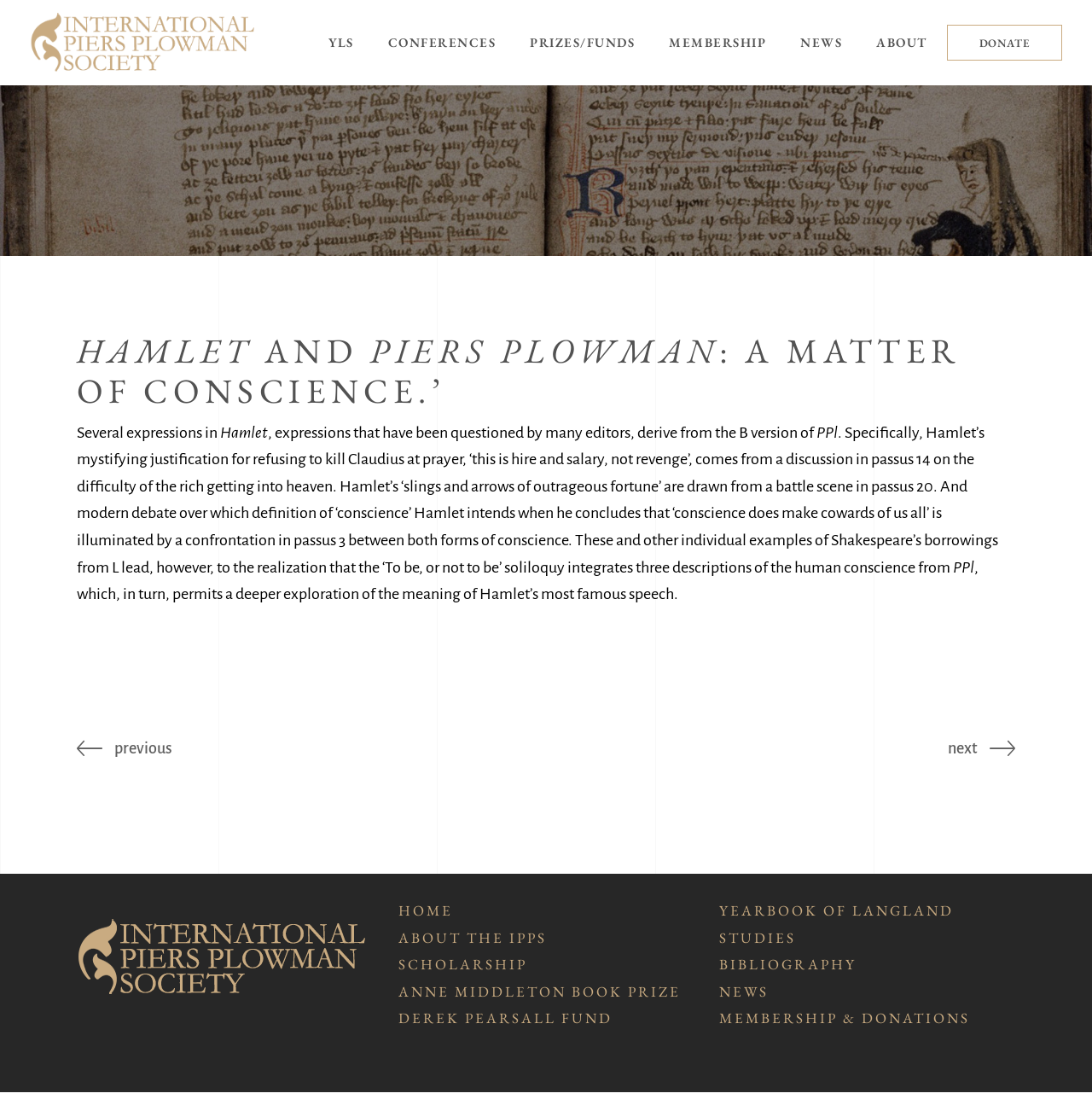Identify the bounding box of the UI component described as: "Anne Middleton Book Prize".

[0.365, 0.889, 0.623, 0.906]